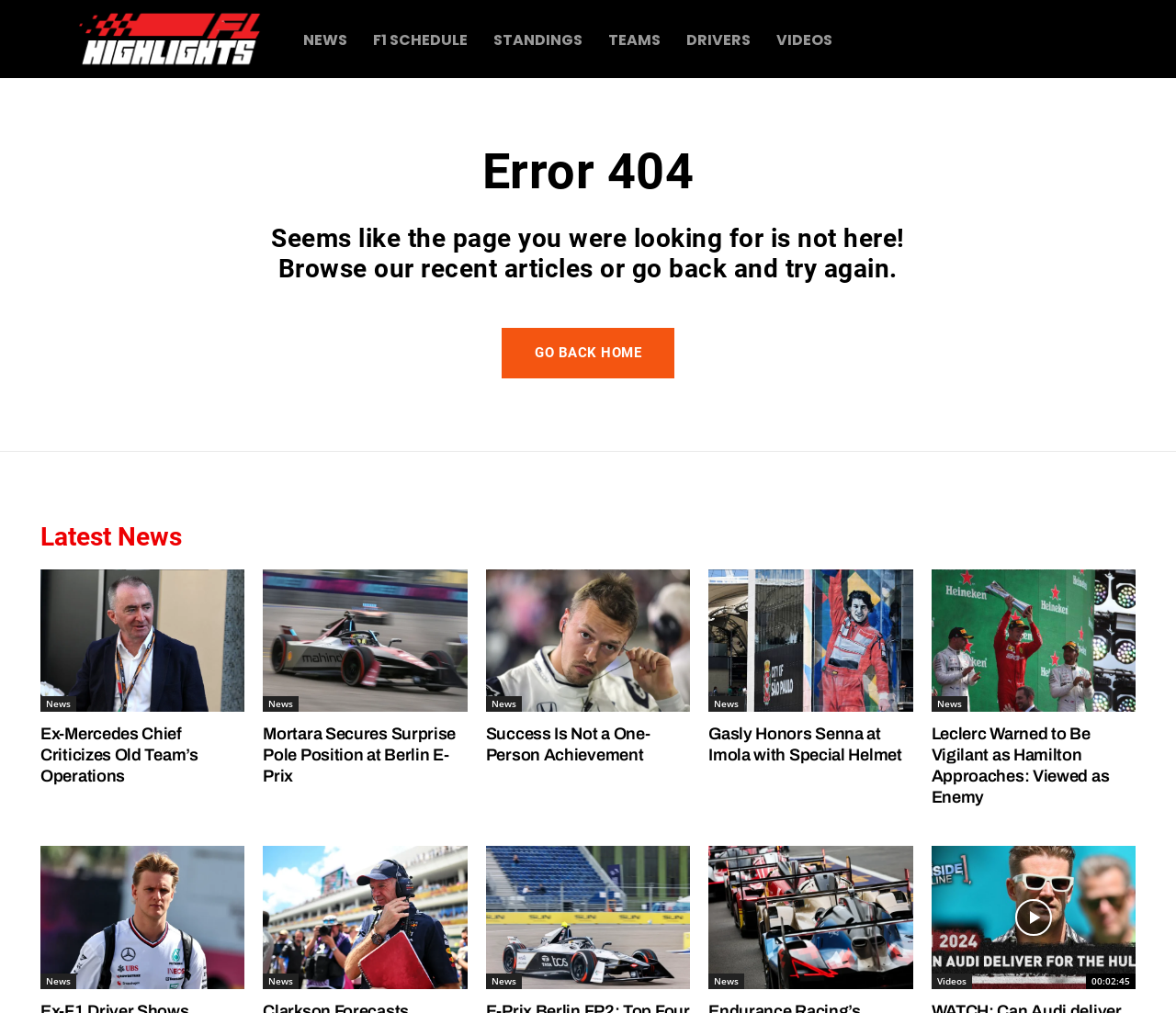Create an in-depth description of the webpage, covering main sections.

The webpage is a 404 error page from F1Highlights, a Formula 1 news and highlights website. At the top left corner, there is a logo link. Below the logo, there is a navigation menu with links to different sections of the website, including NEWS, F1 SCHEDULE, STANDINGS, TEAMS, DRIVERS, and VIDEOS.

The main content of the page is an error message, which is divided into two headings. The first heading, "Error 404", is centered at the top of the page. The second heading, "Seems like the page you were looking for is not here! Browse our recent articles or go back and try again.", is below the first heading and spans across the page.

Below the error message, there is a "GO BACK HOME" link. Further down, there is a section titled "Latest News" with several news article links. Each article link has a corresponding heading with the same text. The articles are arranged in a grid-like pattern, with four columns and multiple rows.

The news articles have titles such as "Ex-Mercedes Chief Criticizes Old Team’s Operations", "Mortara Secures Surprise Pole Position at Berlin E-Prix", and "Gasly Honors Senna at Imola with Special Helmet". There are a total of eight news articles on the page.

At the bottom of the page, there is another section with more news article links, arranged in a similar grid-like pattern. The titles of these articles include "Leclerc Warned to Be Vigilant as Hamilton Approaches: Viewed as Enemy", "Ex-F1 Driver Shows Interest", and "Endurance Racing’s Meteoric Rise". There is also a link to the "Videos" section at the bottom right corner of the page.